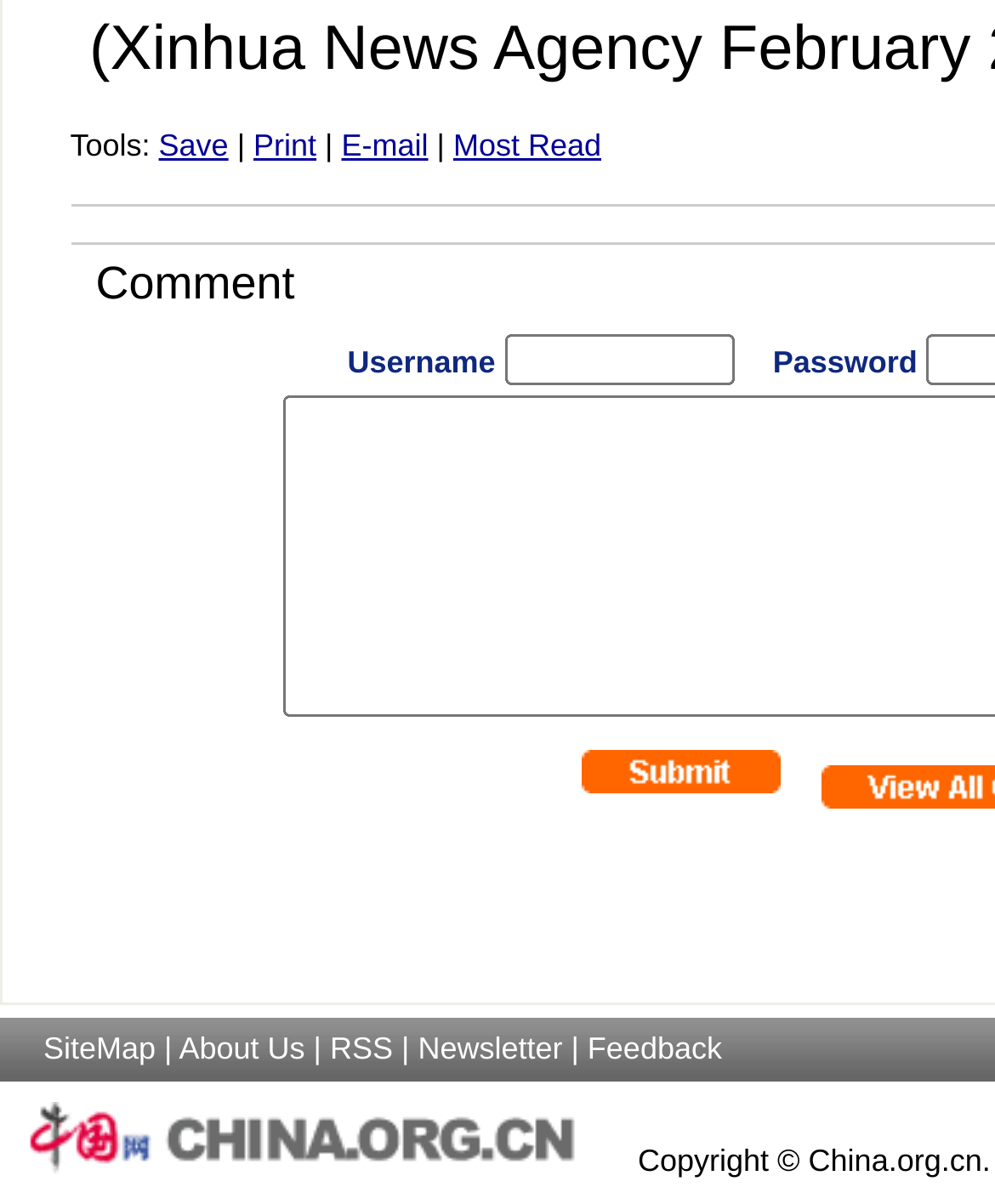Please mark the bounding box coordinates of the area that should be clicked to carry out the instruction: "click the Save link".

[0.159, 0.105, 0.23, 0.135]